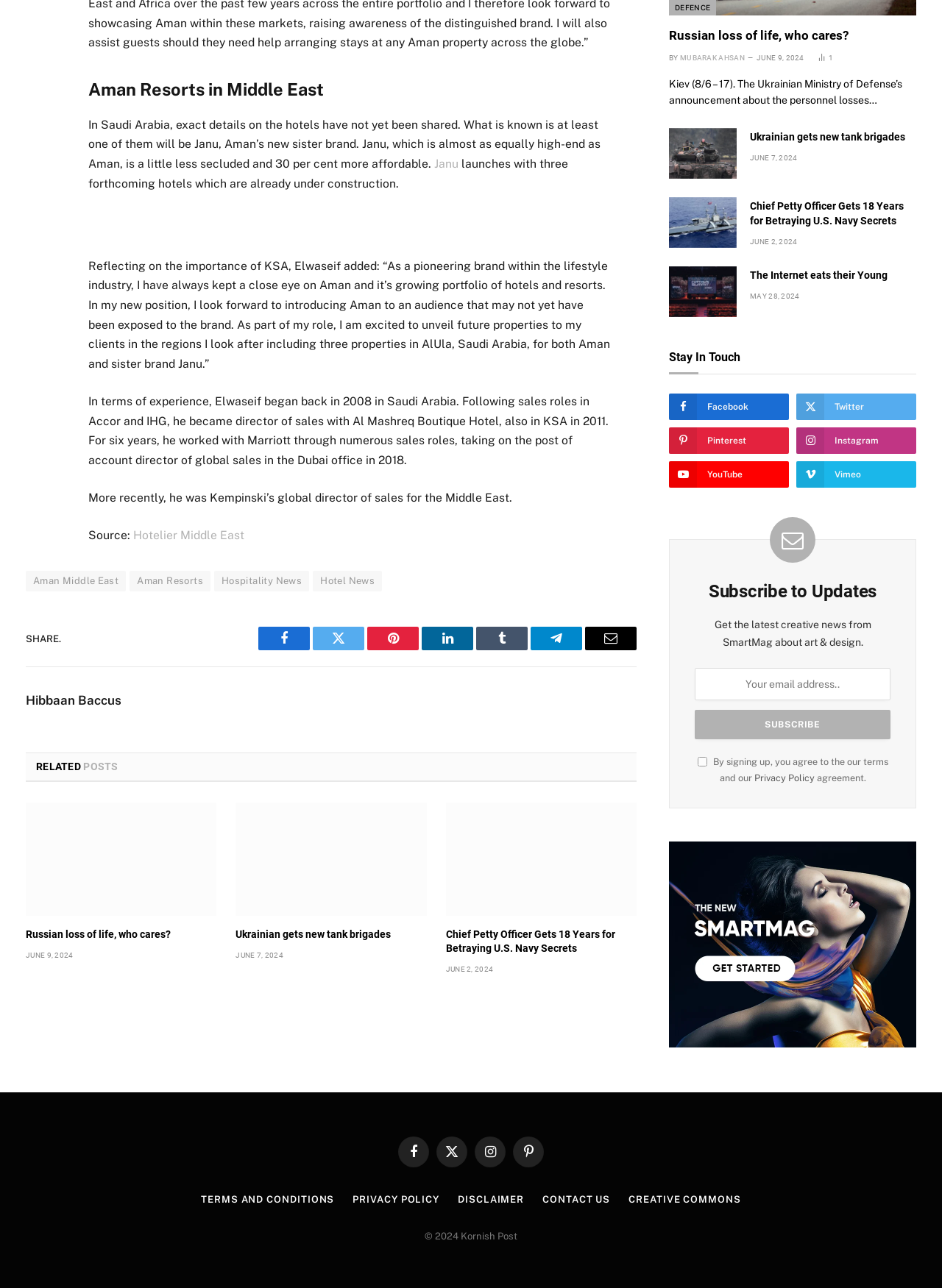Find the bounding box coordinates of the clickable element required to execute the following instruction: "Share the article on Facebook". Provide the coordinates as four float numbers between 0 and 1, i.e., [left, top, right, bottom].

[0.274, 0.487, 0.329, 0.505]